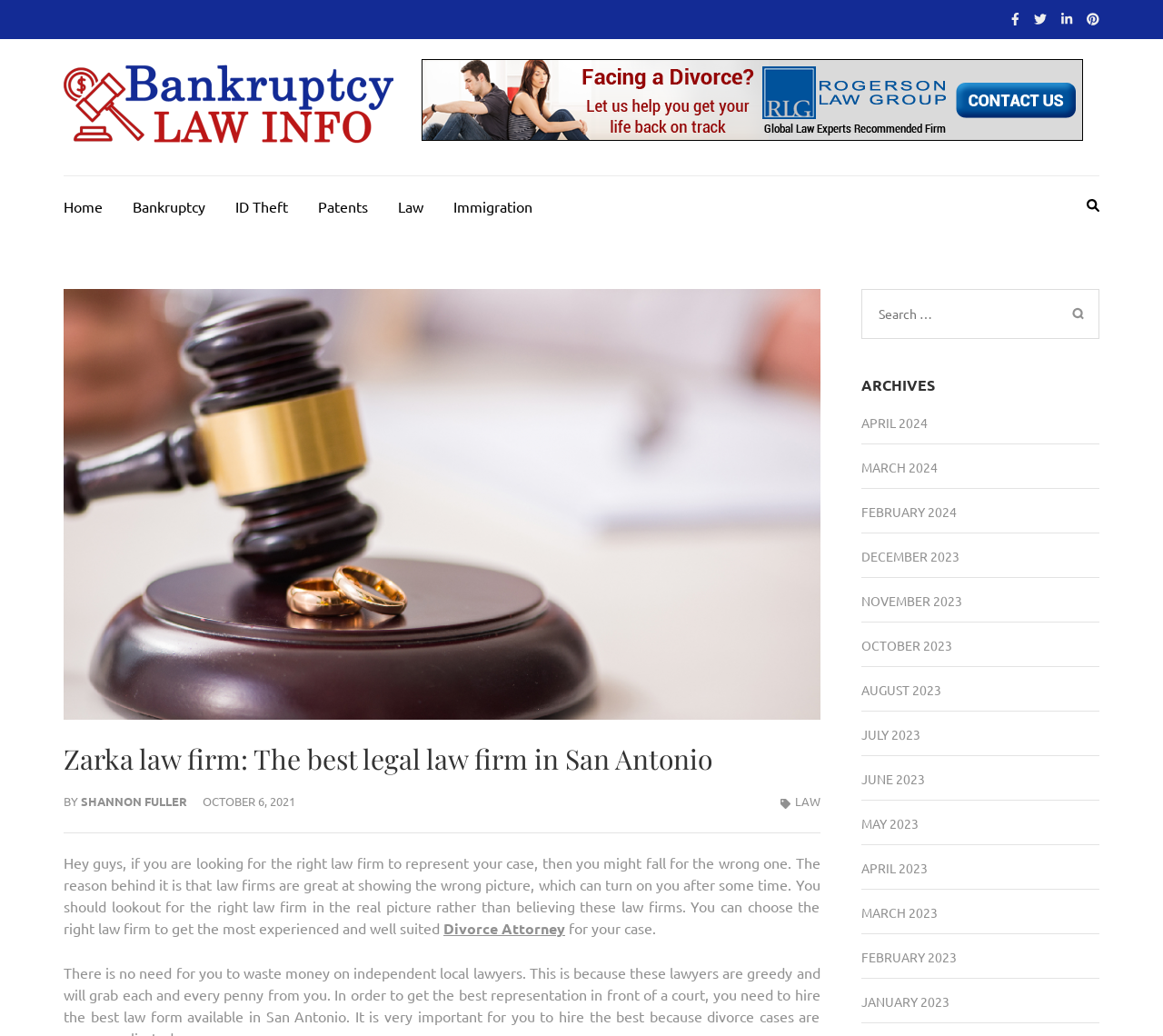Create a detailed narrative of the webpage’s visual and textual elements.

This webpage appears to be the homepage of the Zarka Law Firm, a legal law firm based in San Antonio. At the top right corner, there are four social media links to Facebook, Twitter, LinkedIn, and Pinterest. Below these links, there is a large image that spans almost the entire width of the page.

On the left side of the page, there is a navigation menu with links to different sections of the website, including Home, Bankruptcy, ID Theft, Patents, Law, and Immigration. 

The main content of the page is a blog post titled "Zarka law firm: The best legal law firm in San Antonio" written by Shannon Fuller on October 6, 2021. The post warns readers to be cautious when selecting a law firm, as some may present a misleading image. It advises readers to look for the right law firm that can provide experienced and well-suited representation.

Below the blog post, there is a search bar with a button labeled "Search" on the right side. Above the search bar, there is a heading labeled "ARCHIVES" with links to monthly archives from April 2024 to January 2023.

At the bottom right corner of the page, there is a link to a page about the law firm, and a button labeled "Divorce Attorney" that likely links to a page about the firm's divorce law services.